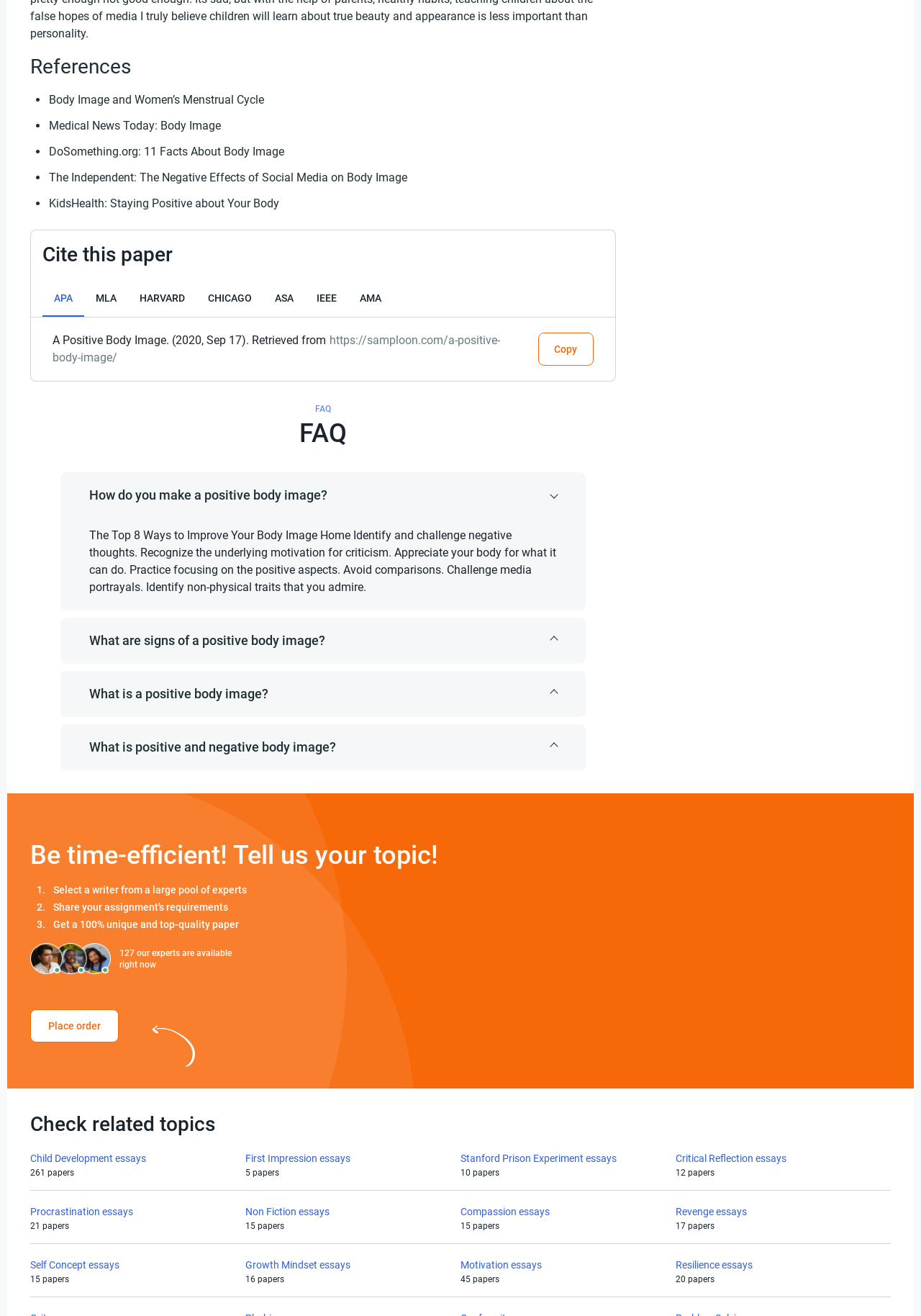Determine the bounding box coordinates of the area to click in order to meet this instruction: "Select a language from the dropdown".

None